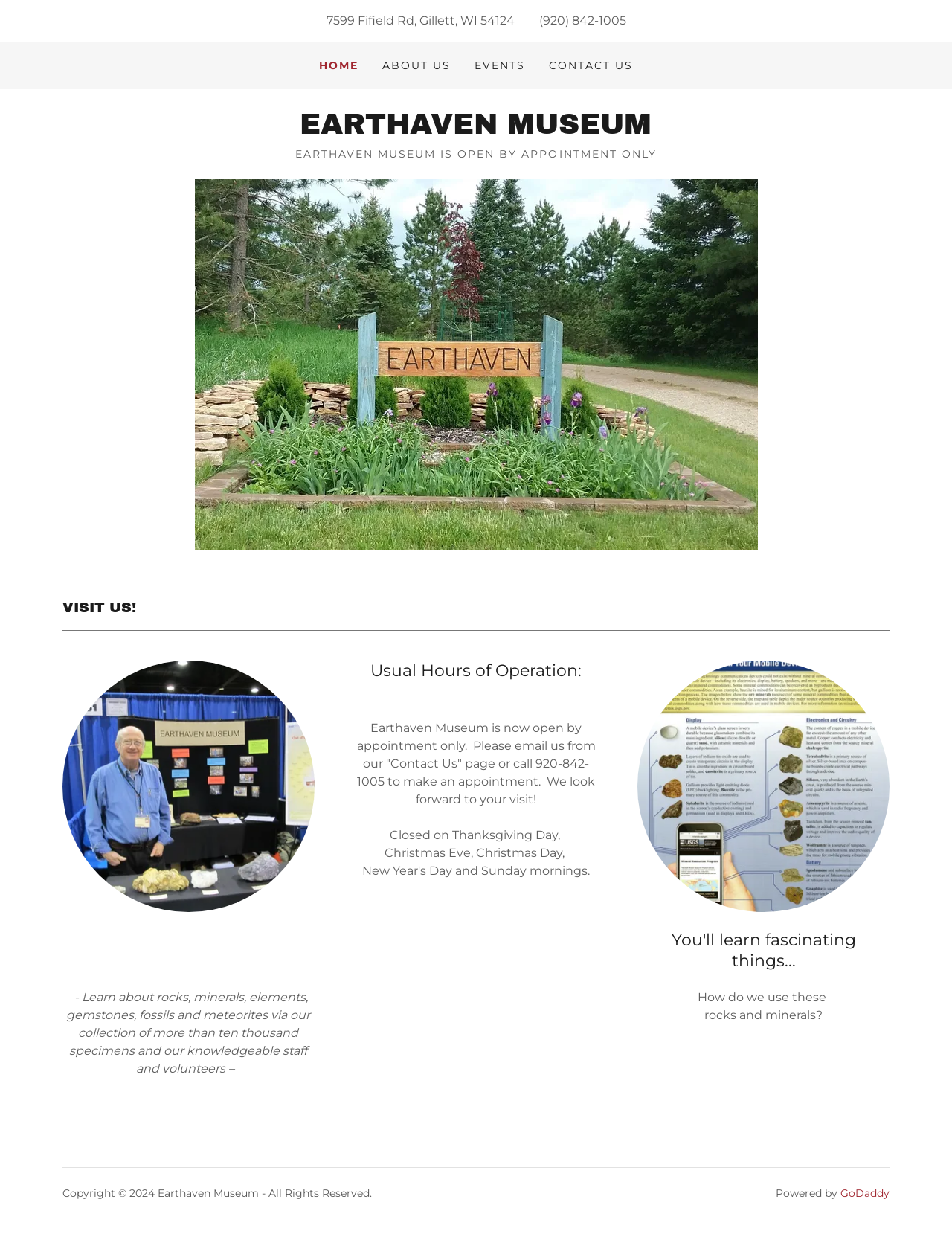Provide a thorough summary of the webpage.

The webpage is about the Earthaven Museum, which is open by appointment only. At the top, there is a navigation menu with links to "HOME", "ABOUT US", "EVENTS", and "CONTACT US". Below the navigation menu, there is a heading that reads "EARTHAVEN MUSEUM" and a subheading that states the museum's address and phone number.

On the left side of the page, there is a large image that takes up most of the vertical space. Above the image, there is a heading that reads "EARTHAVEN MUSEUM IS OPEN BY APPOINTMENT ONLY". Below the image, there is a section that describes the museum's collection, stating that it has over 10,000 specimens of rocks, minerals, elements, gemstones, fossils, and meteorites.

On the right side of the page, there is a section with a heading that reads "VISIT US!" and an image below it. Below the image, there is a paragraph that describes the usual hours of operation, stating that the museum is open by appointment only and providing contact information to make an appointment. There is also a list of holidays when the museum is closed.

Further down the page, there is another image and a heading that reads "You'll learn fascinating things...". Below this, there is a section that asks "How do we use these rocks and minerals?" and provides a brief answer.

At the bottom of the page, there is a copyright notice and a statement that the website is powered by GoDaddy.